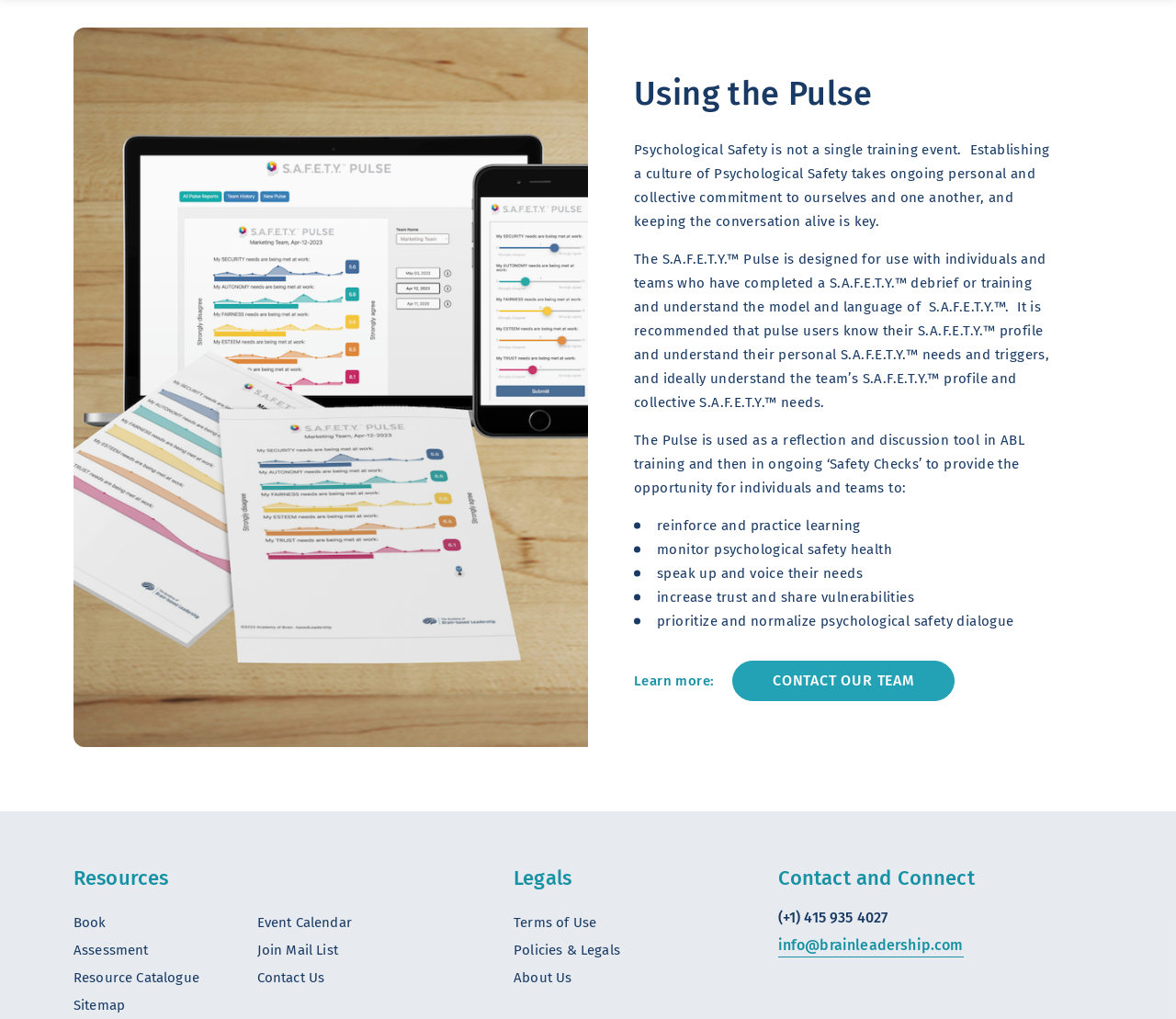Refer to the image and provide an in-depth answer to the question: 
What is the contact email address provided on the webpage?

The contact email address is provided at the bottom of the webpage, under the 'Contact and Connect' section, as info@brainleadership.com.